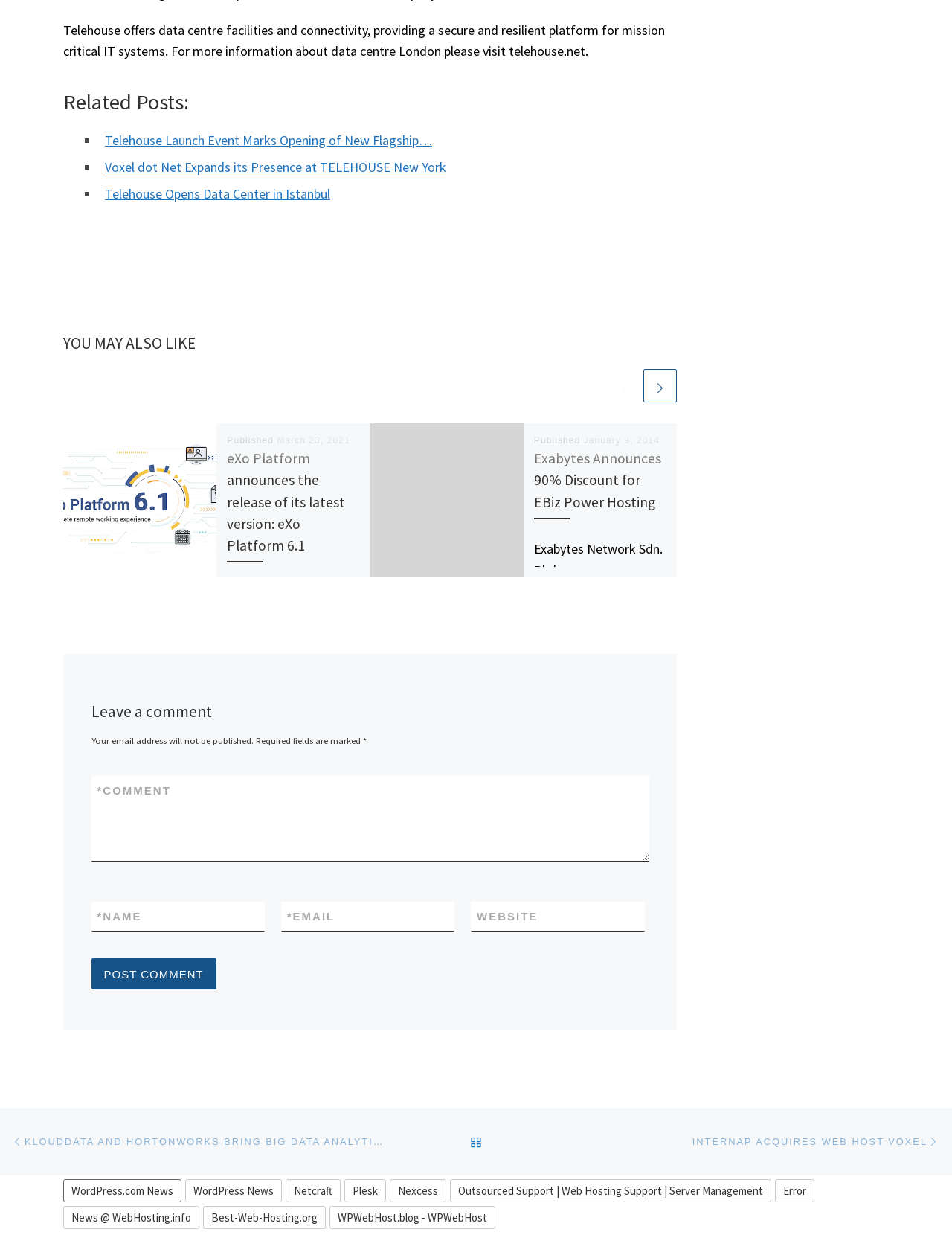What is the name of the data centre facility provider mentioned on the webpage? Look at the image and give a one-word or short phrase answer.

Telehouse